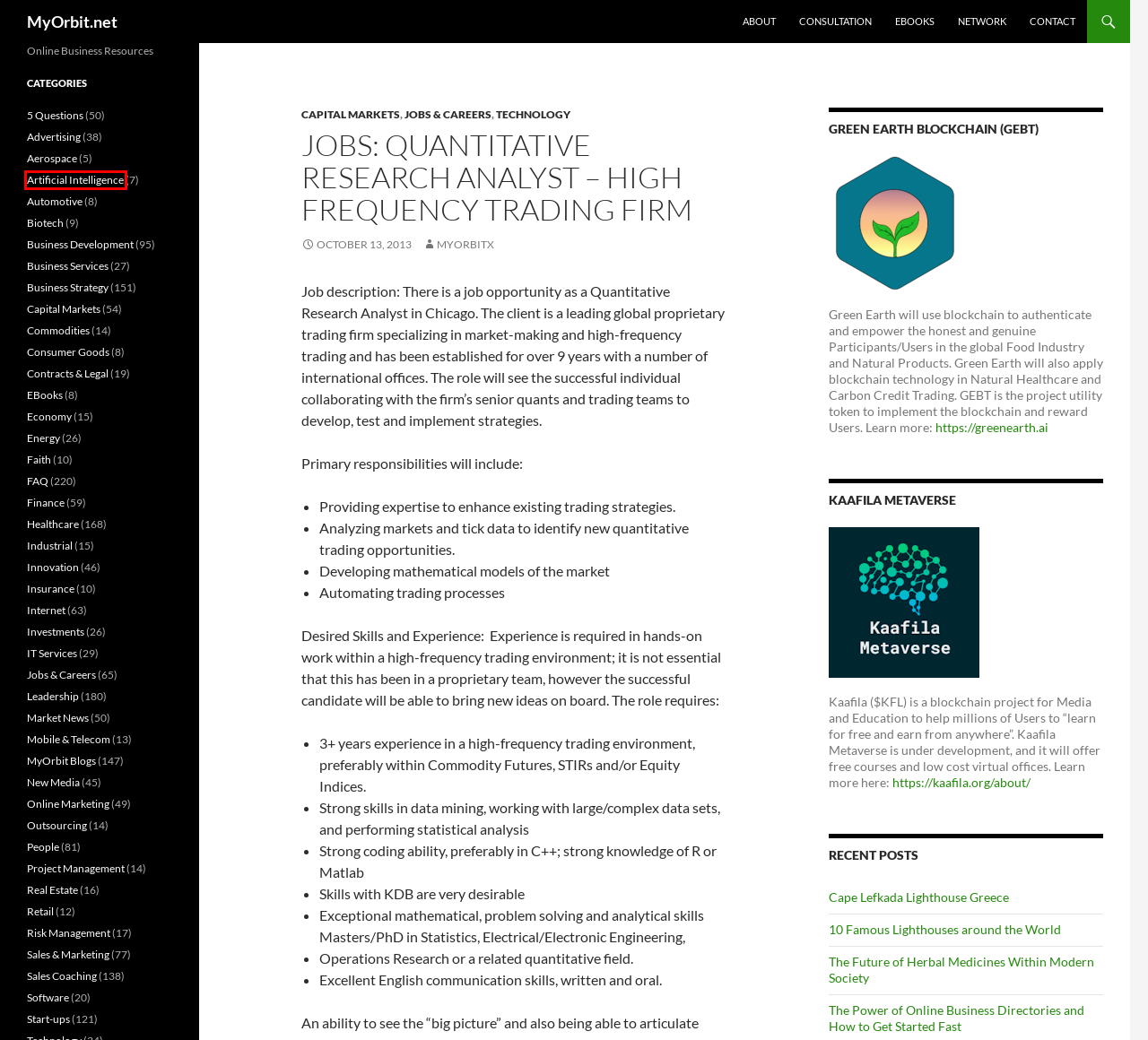Observe the screenshot of a webpage with a red bounding box highlighting an element. Choose the webpage description that accurately reflects the new page after the element within the bounding box is clicked. Here are the candidates:
A. Online Marketing | MyOrbit.net
B. Artificial Intelligence | MyOrbit.net
C. The Future of Herbal Medicines Within Modern Society | MyOrbit.net
D. Sales & Marketing | MyOrbit.net
E. Business Development | MyOrbit.net
F. Innovation | MyOrbit.net
G. Energy | MyOrbit.net
H. Advertising | MyOrbit.net

B